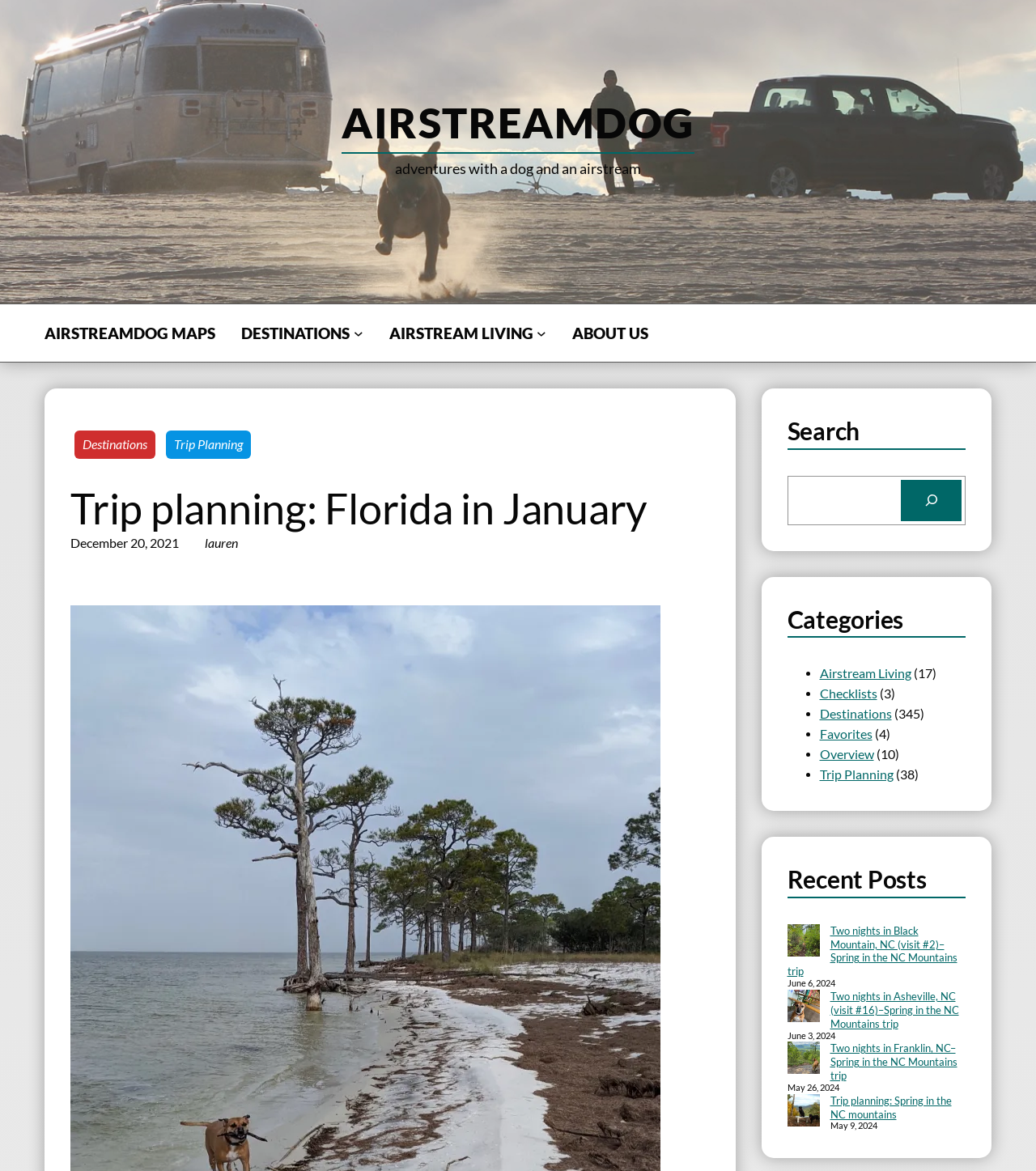Predict the bounding box of the UI element that fits this description: "Favorites".

[0.791, 0.621, 0.842, 0.633]